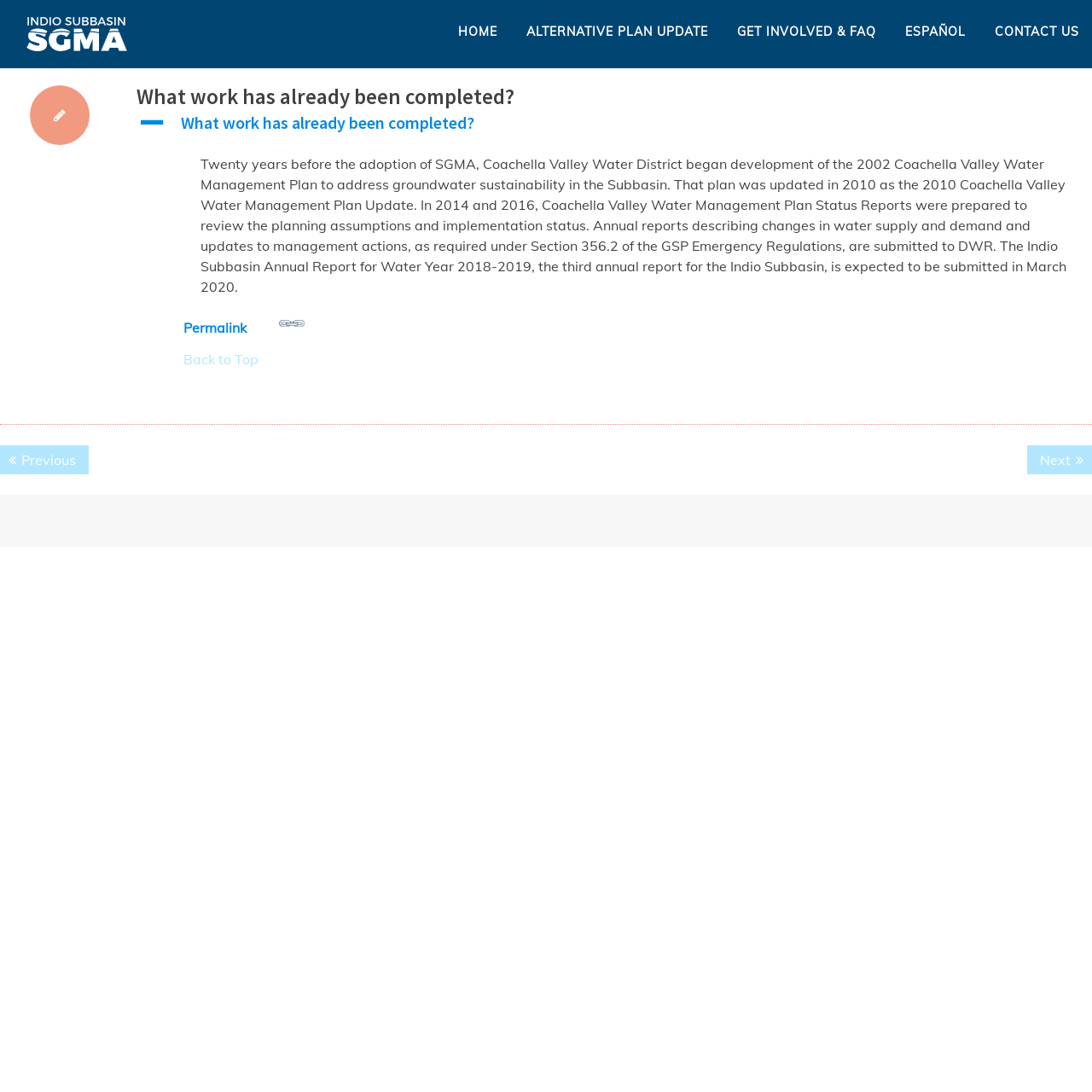Locate the primary headline on the webpage and provide its text.

What work has already been completed?